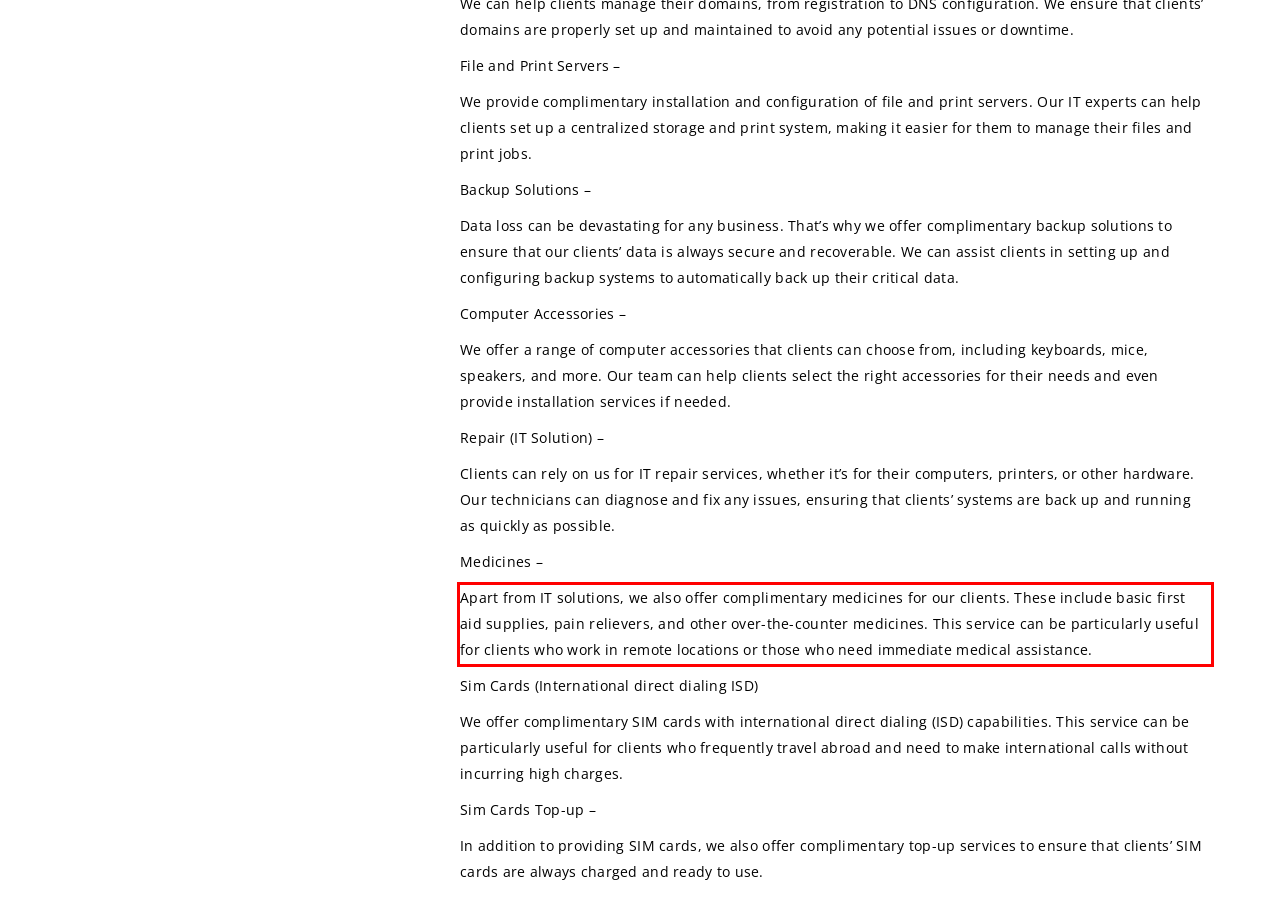Identify the text inside the red bounding box on the provided webpage screenshot by performing OCR.

Apart from IT solutions, we also offer complimentary medicines for our clients. These include basic first aid supplies, pain relievers, and other over-the-counter medicines. This service can be particularly useful for clients who work in remote locations or those who need immediate medical assistance.